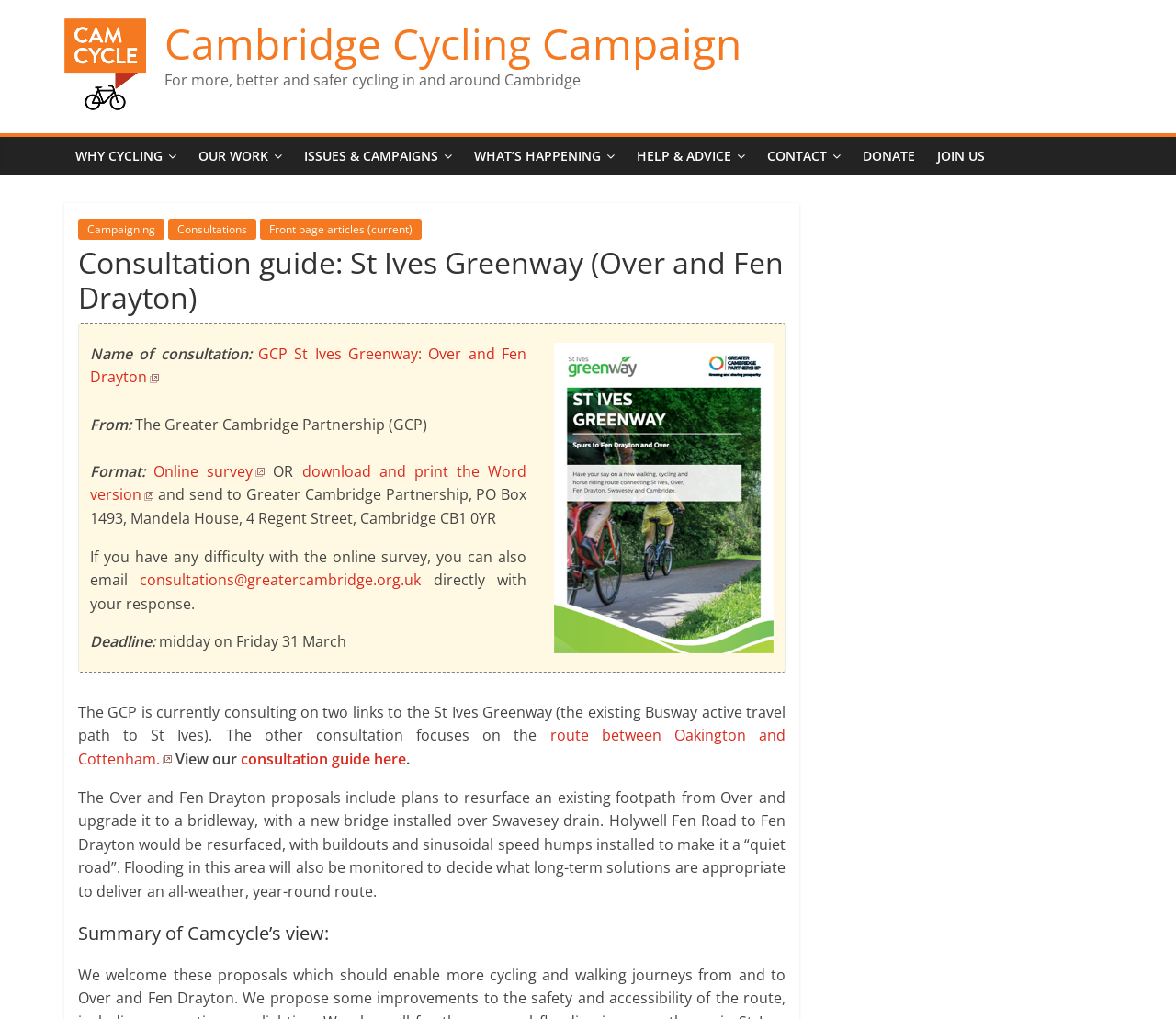Find the bounding box coordinates of the UI element according to this description: "Consultations".

[0.143, 0.215, 0.218, 0.236]